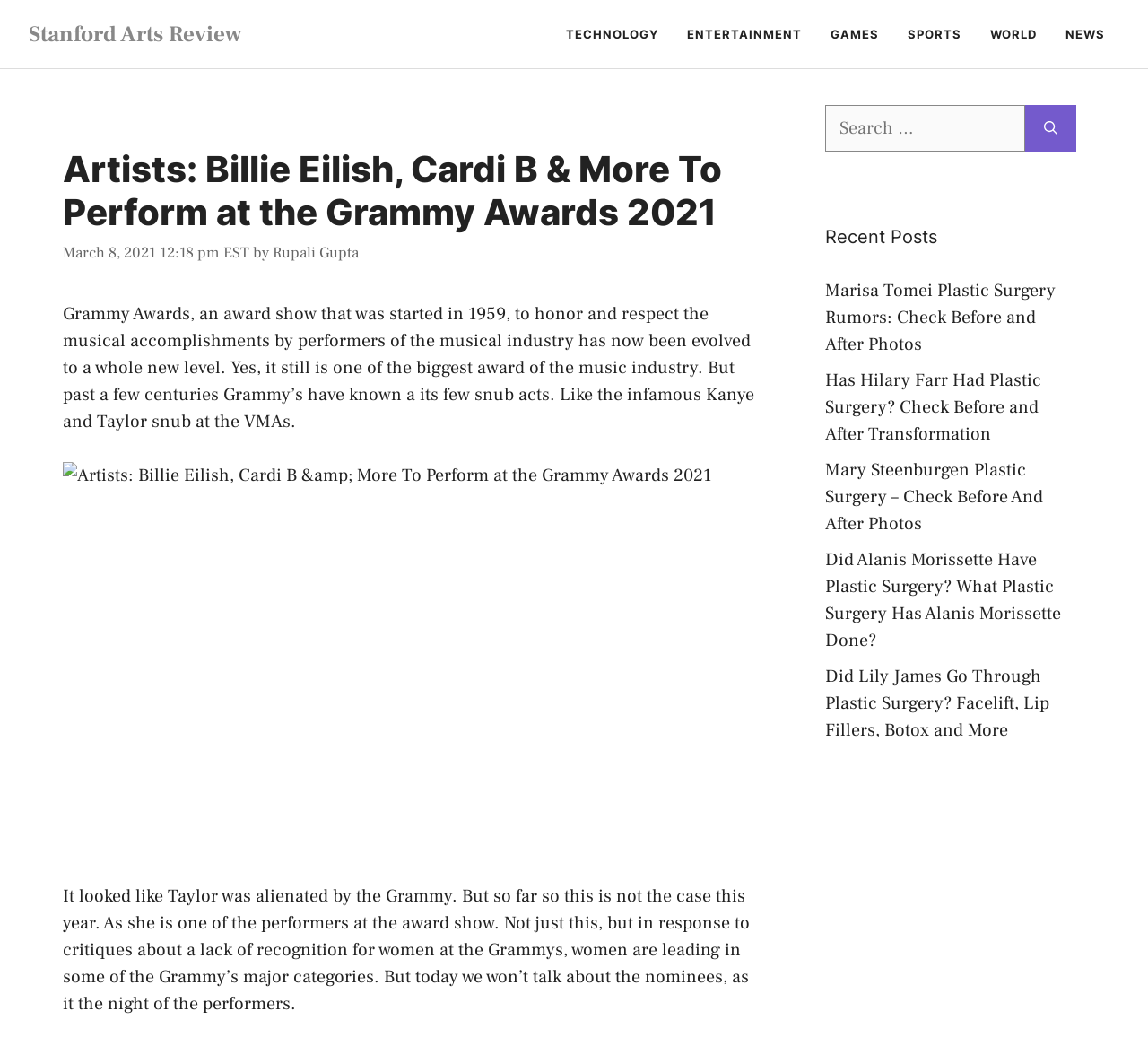Look at the image and give a detailed response to the following question: Who is the author of the article?

The author of the article is mentioned in the webpage content, specifically in the section 'by Rupali Gupta', which indicates that Rupali Gupta is the author of the article.